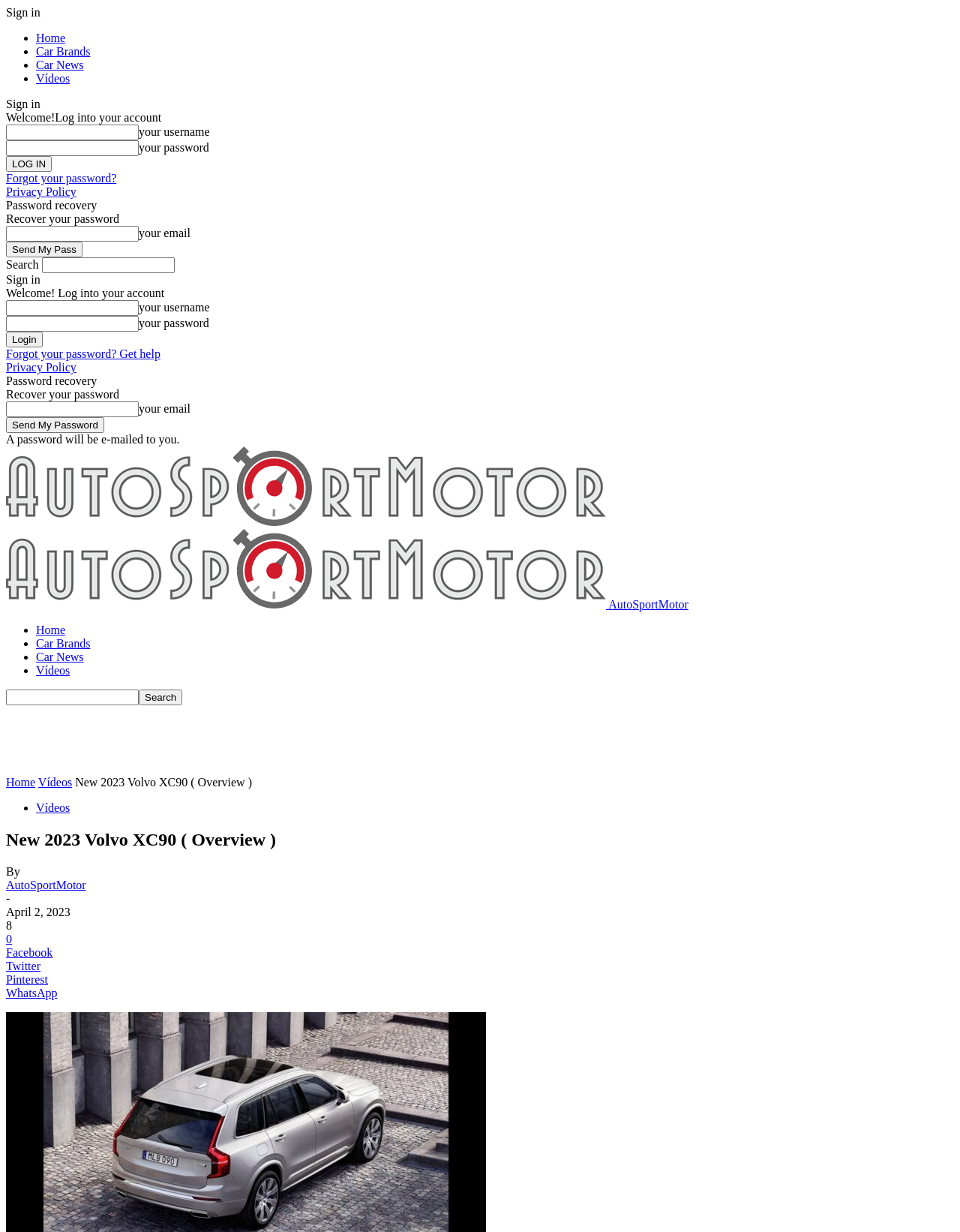Find the bounding box coordinates for the area that must be clicked to perform this action: "Click on Car Brands".

[0.038, 0.037, 0.094, 0.047]